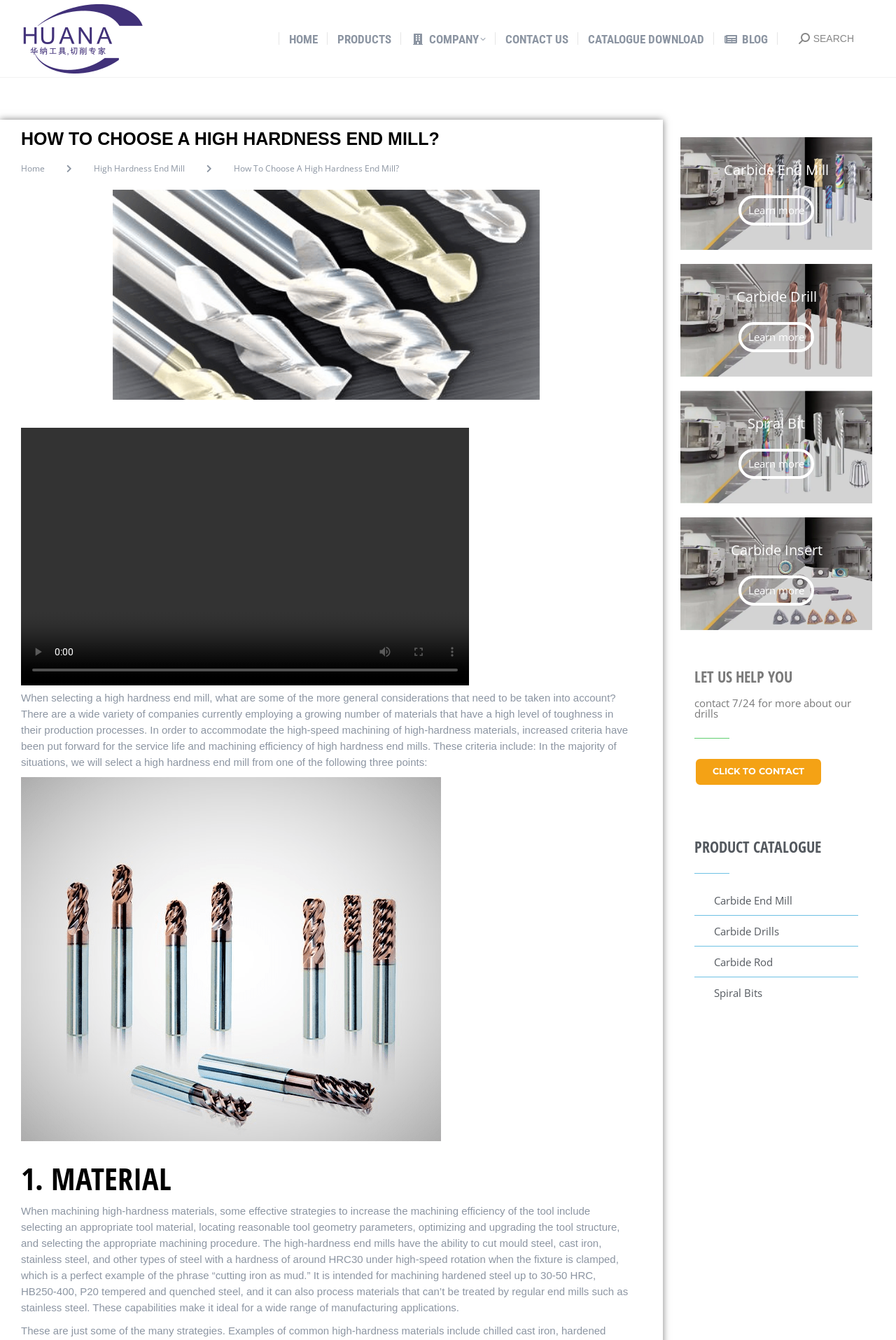Please locate the UI element described by "Go to Top" and provide its bounding box coordinates.

[0.961, 0.643, 0.992, 0.664]